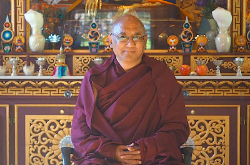Using the information in the image, could you please answer the following question in detail:
What is Khen Rinpoche's role at Sera Mey Monastery?

According to the caption, Khen Rinpoche is recognized as the current abbot of Sera Mey Monastery, which indicates his role at the monastery.